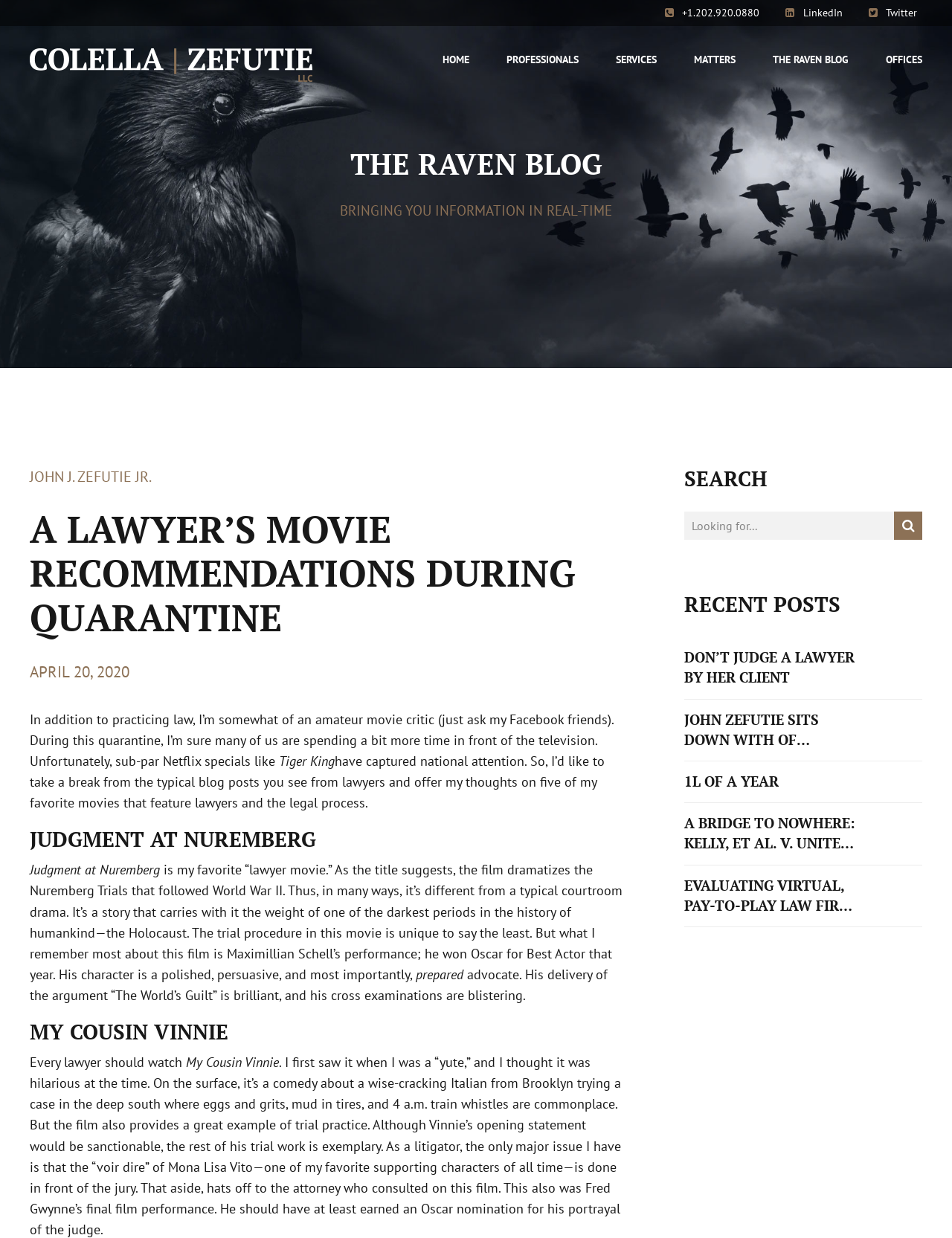Please locate the bounding box coordinates of the region I need to click to follow this instruction: "go to the LinkedIn page".

[0.825, 0.0, 0.89, 0.021]